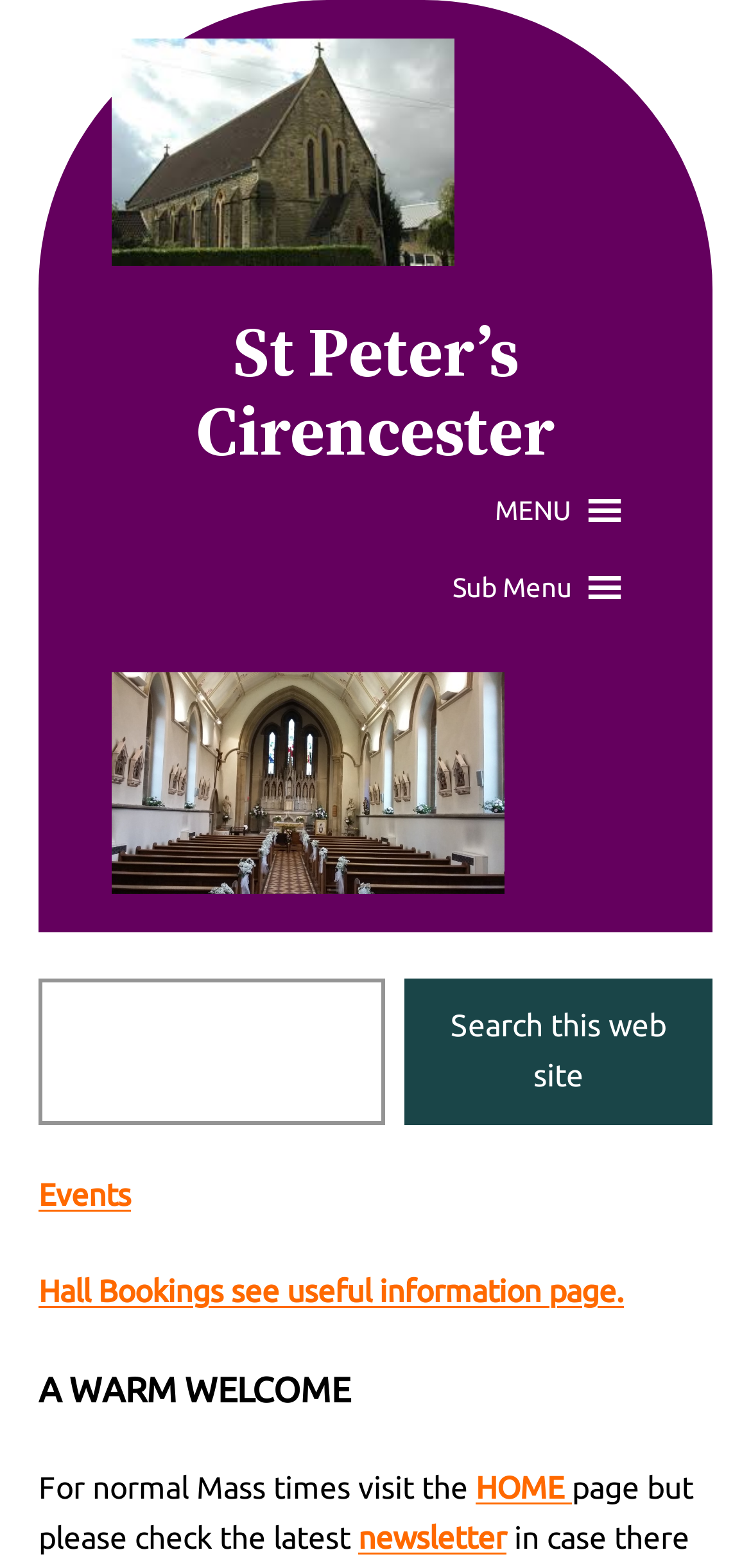Answer the question below with a single word or a brief phrase: 
What should users do for normal Mass times?

Visit the HOME page